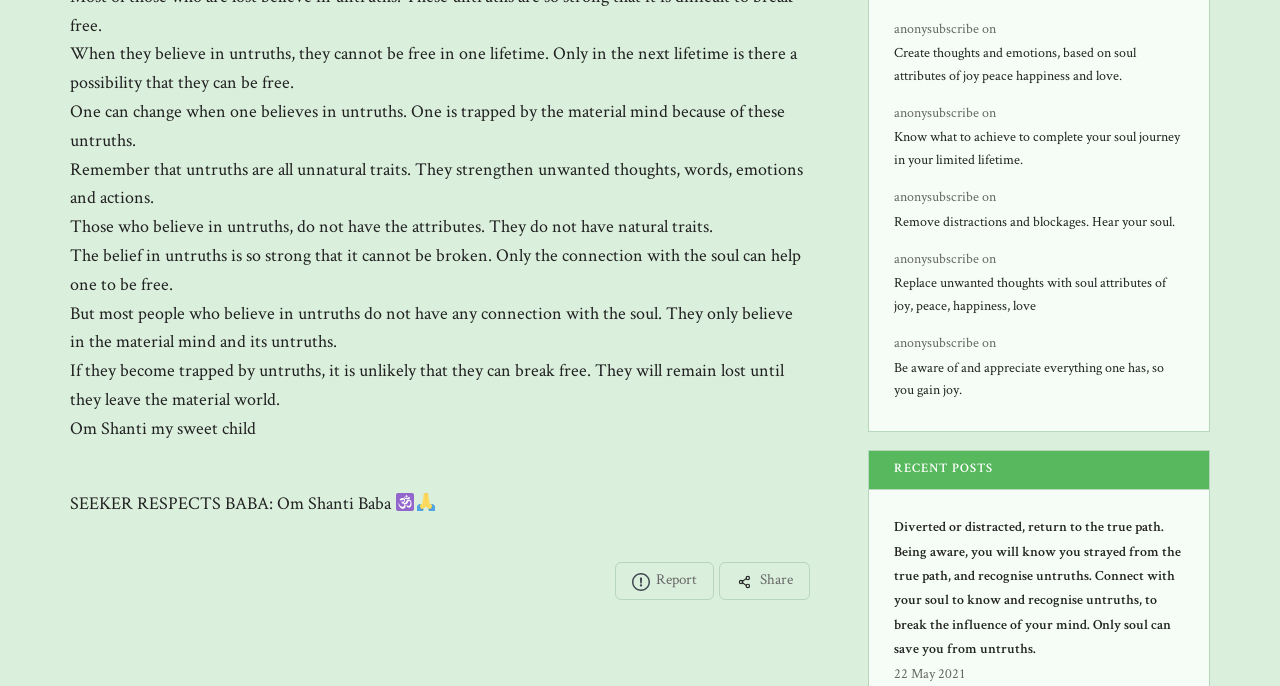Please determine the bounding box coordinates of the element to click in order to execute the following instruction: "Read the recent post about soul journey". The coordinates should be four float numbers between 0 and 1, specified as [left, top, right, bottom].

[0.698, 0.18, 0.925, 0.257]